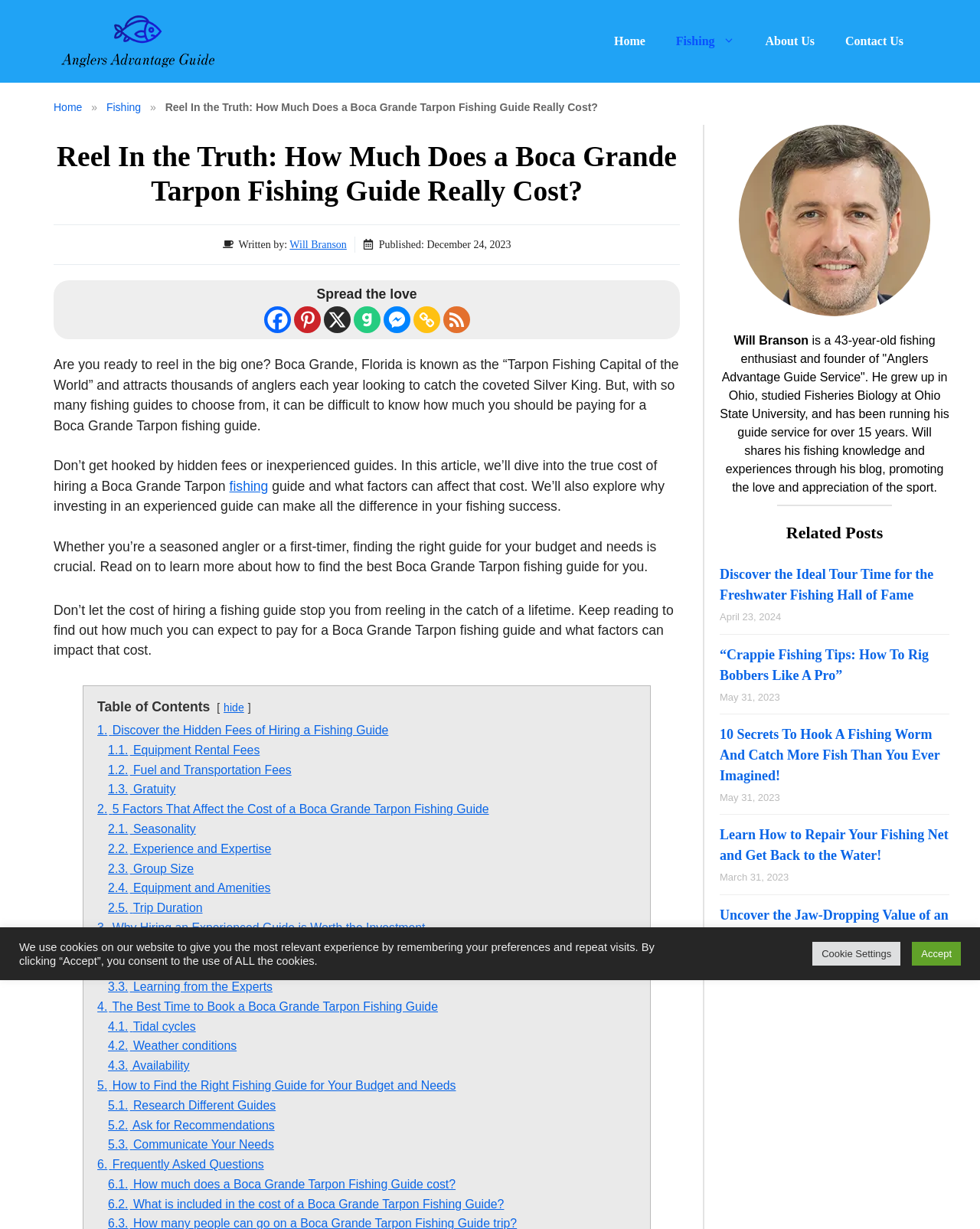Answer the question using only a single word or phrase: 
What is the topic of the article?

Boca Grande Tarpon fishing guide cost